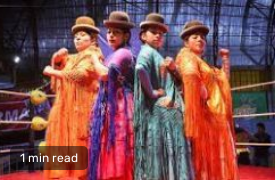Respond to the following question using a concise word or phrase: 
How long does it take to read the accompanying article?

One minute